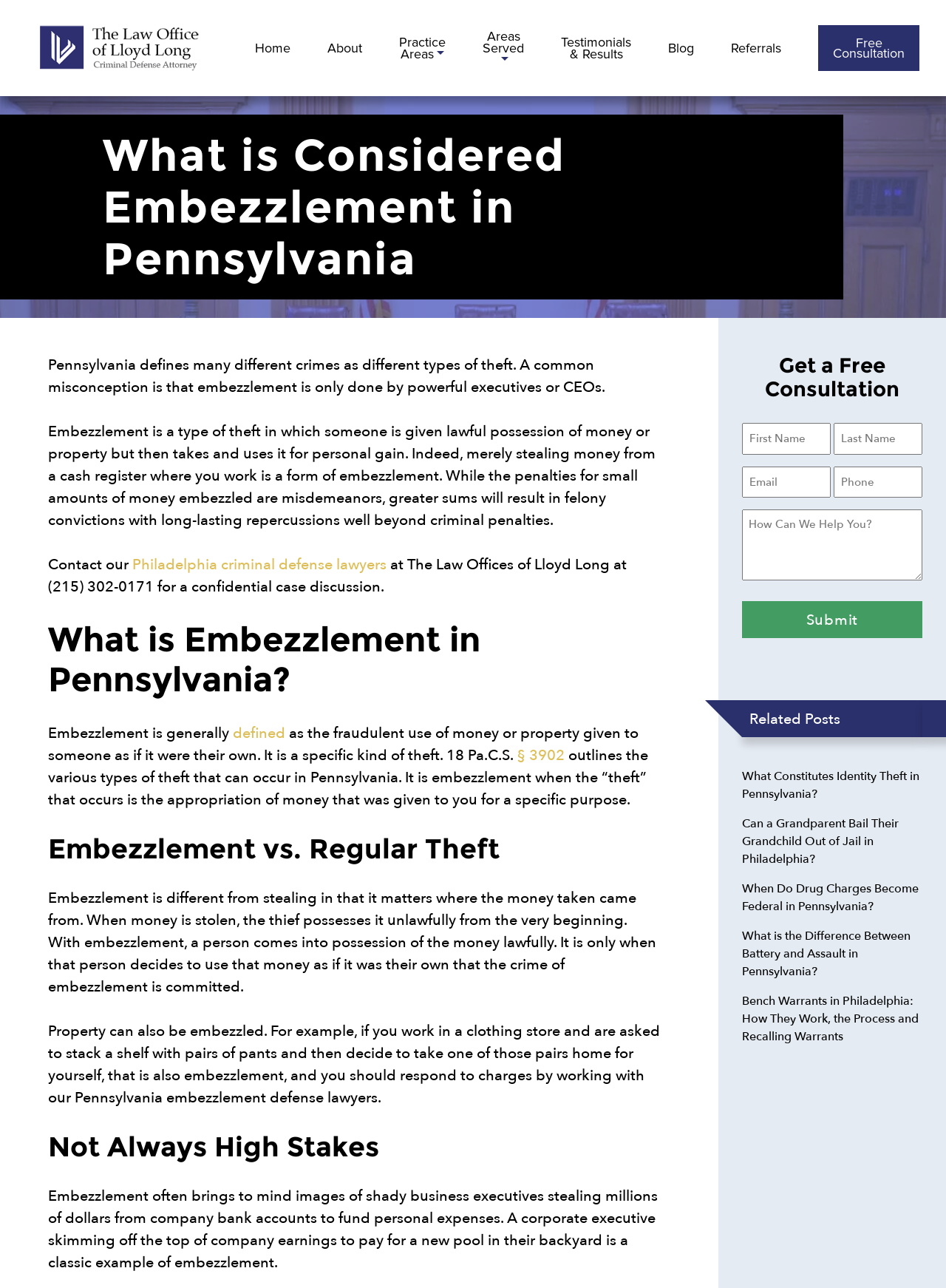Kindly determine the bounding box coordinates of the area that needs to be clicked to fulfill this instruction: "Click the 'Free Consultation' link".

[0.865, 0.02, 0.972, 0.055]